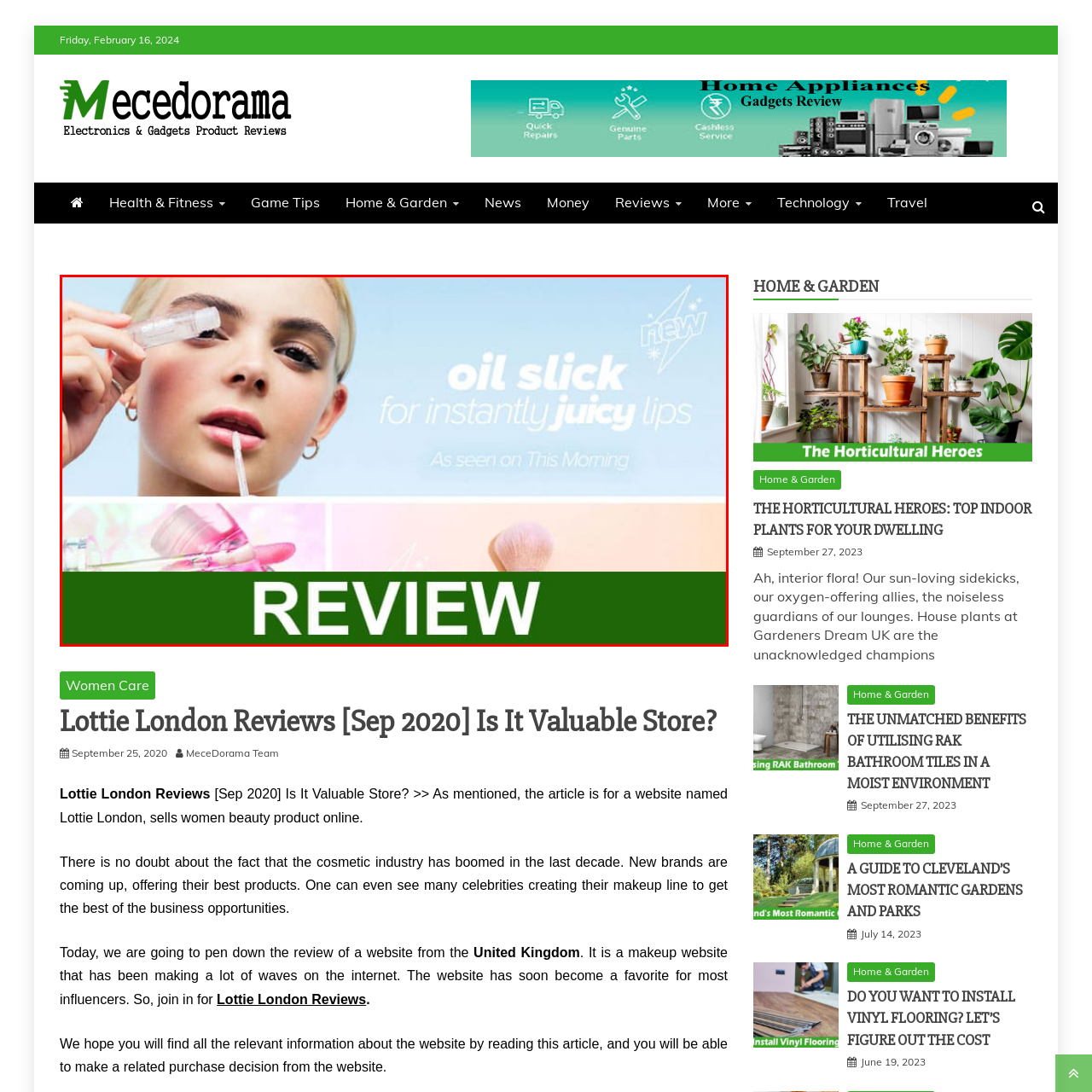Explain in detail what is shown in the red-bordered image.

The image showcases a beauty product advertisement featuring a young model applying a lip oil. She is holding a clear tube with a wand, emphasizing the application of the product, known as "Oil Slick for Instantly Juicy Lips." The background is a soft blue, enhancing the fresh and vibrant aesthetic of the campaign. The text highlights the product as "new" and mentions its endorsement from a show titled "This Morning." At the bottom of the image, a bold green banner prominently displays the word "REVIEW," indicating an evaluative perspective on the product being featured. This visual composition effectively captures the essence of modern beauty trends and consumer engagement in the cosmetics industry.